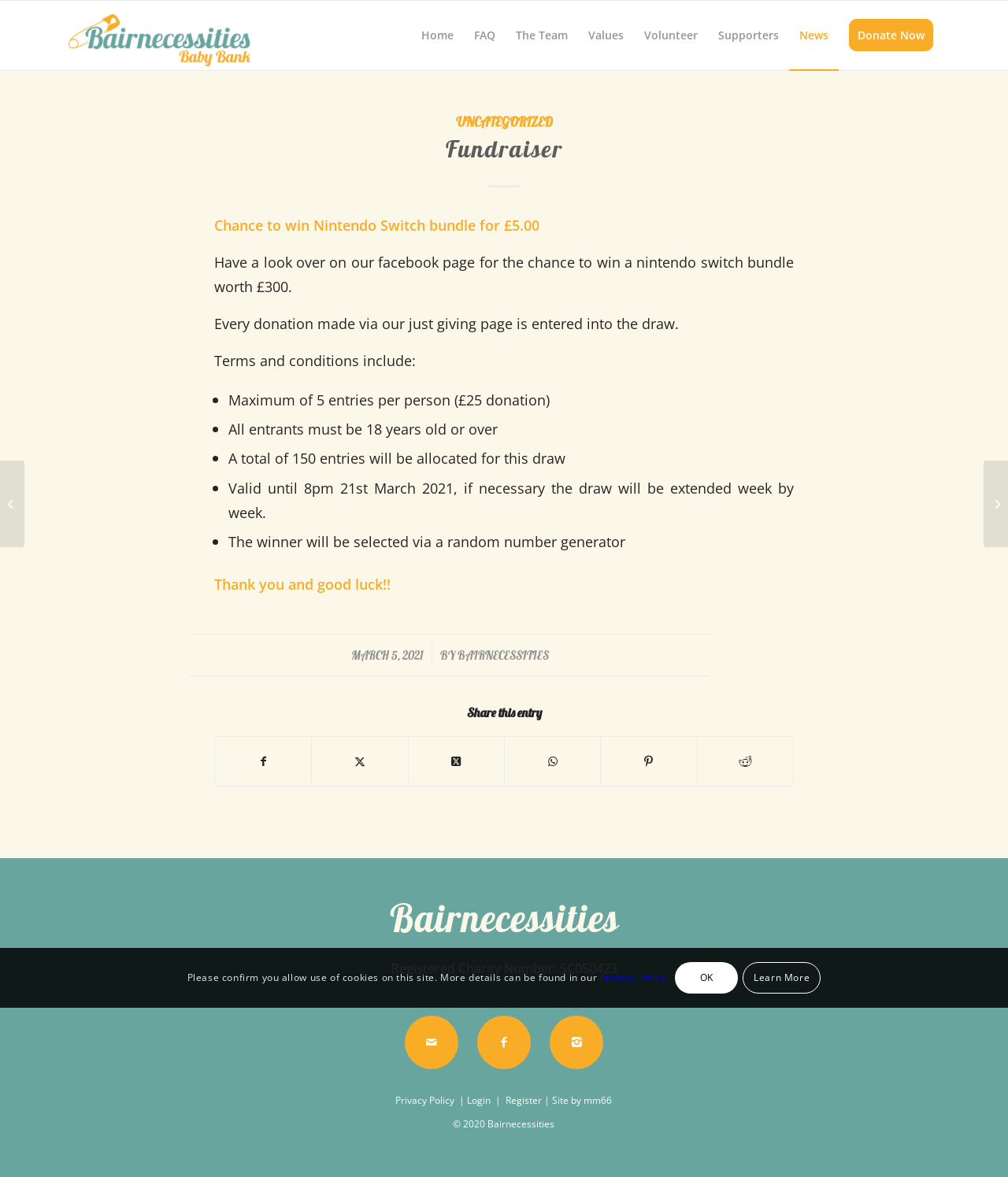Determine the bounding box coordinates for the HTML element mentioned in the following description: "Share on Twitter". The coordinates should be a list of four floats ranging from 0 to 1, represented as [left, top, right, bottom].

[0.31, 0.626, 0.404, 0.668]